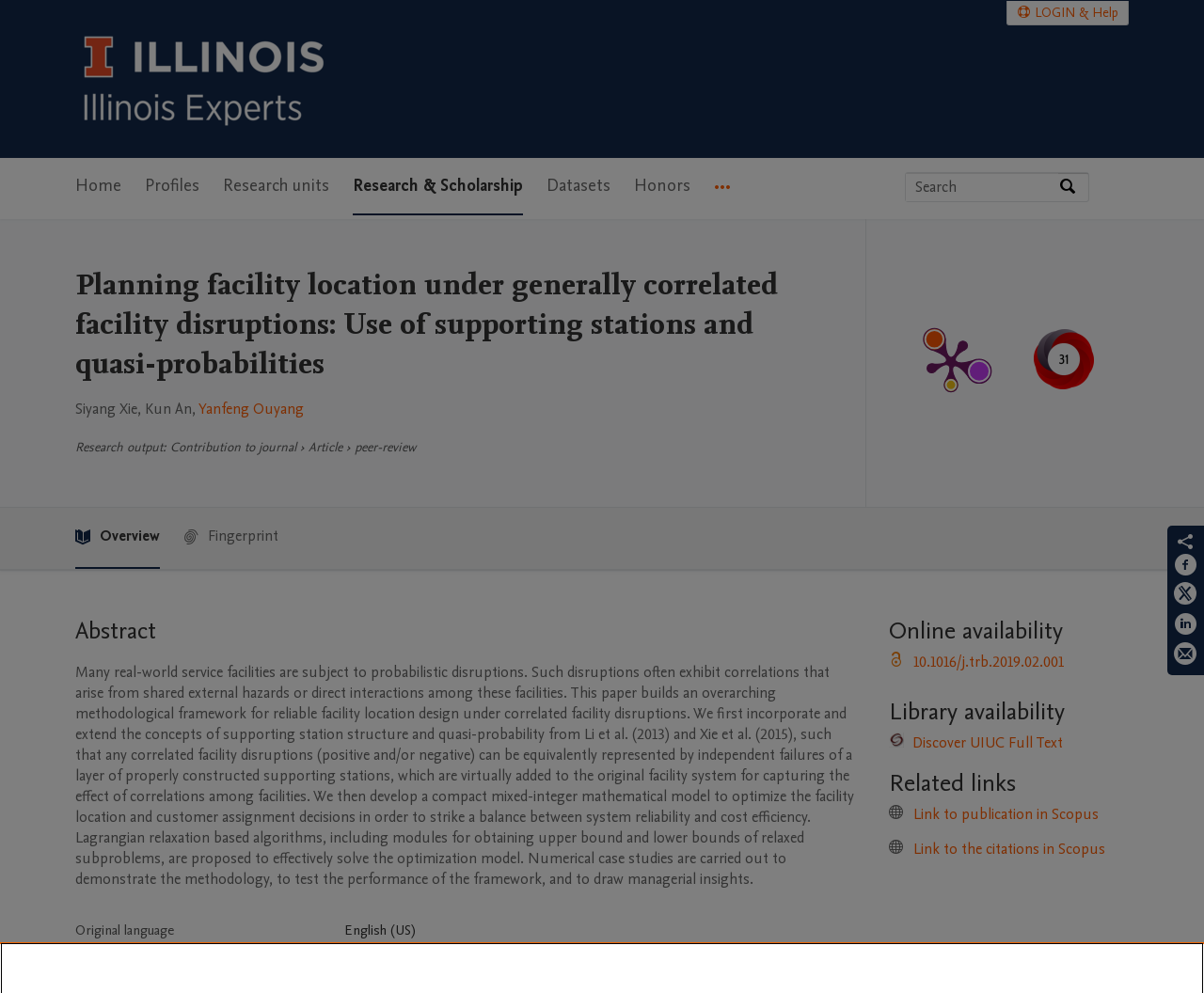What is the language of this research?
Look at the screenshot and provide an in-depth answer.

The language of the research is mentioned in the section 'Original language' in the table that provides details about the research, where it says 'English (US)'.